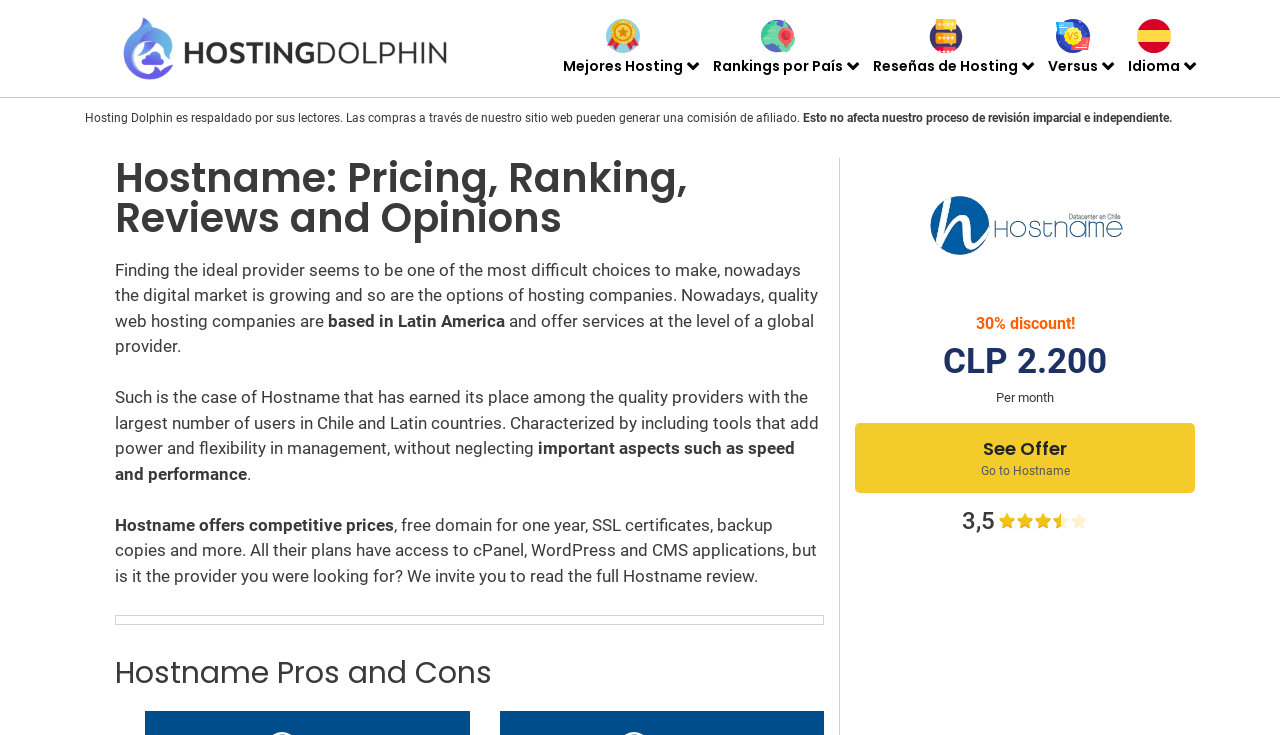Provide the bounding box coordinates of the HTML element described as: "See Offer Go to Hostname". The bounding box coordinates should be four float numbers between 0 and 1, i.e., [left, top, right, bottom].

[0.668, 0.575, 0.934, 0.67]